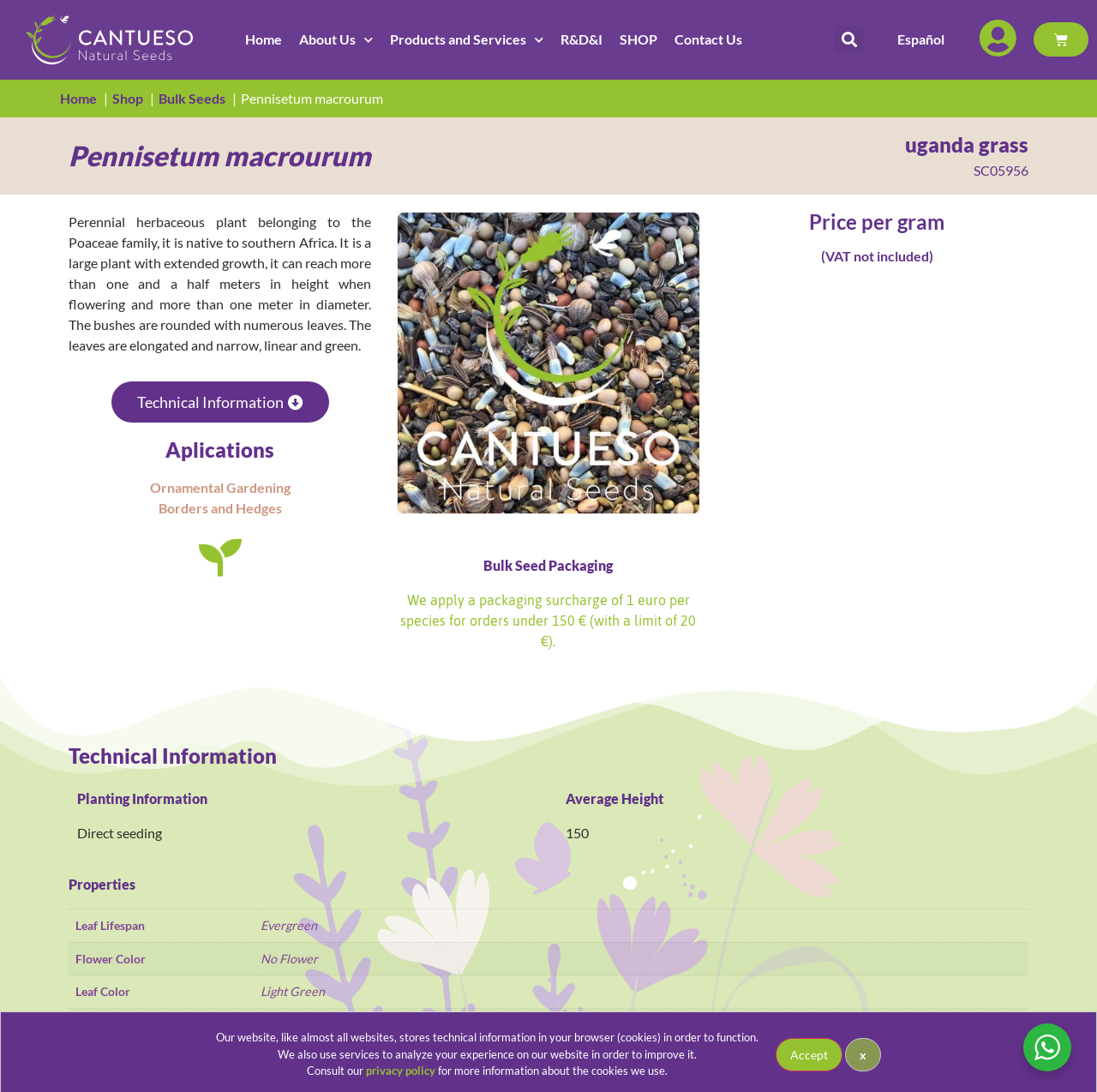Provide a thorough and detailed response to the question by examining the image: 
What is the leaf color of Pennisetum macrourum?

The leaf color of Pennisetum macrourum can be found in the 'Properties' section, specifically in the row with the 'Leaf Color' header, which has a grid cell with the value 'Light Green'.